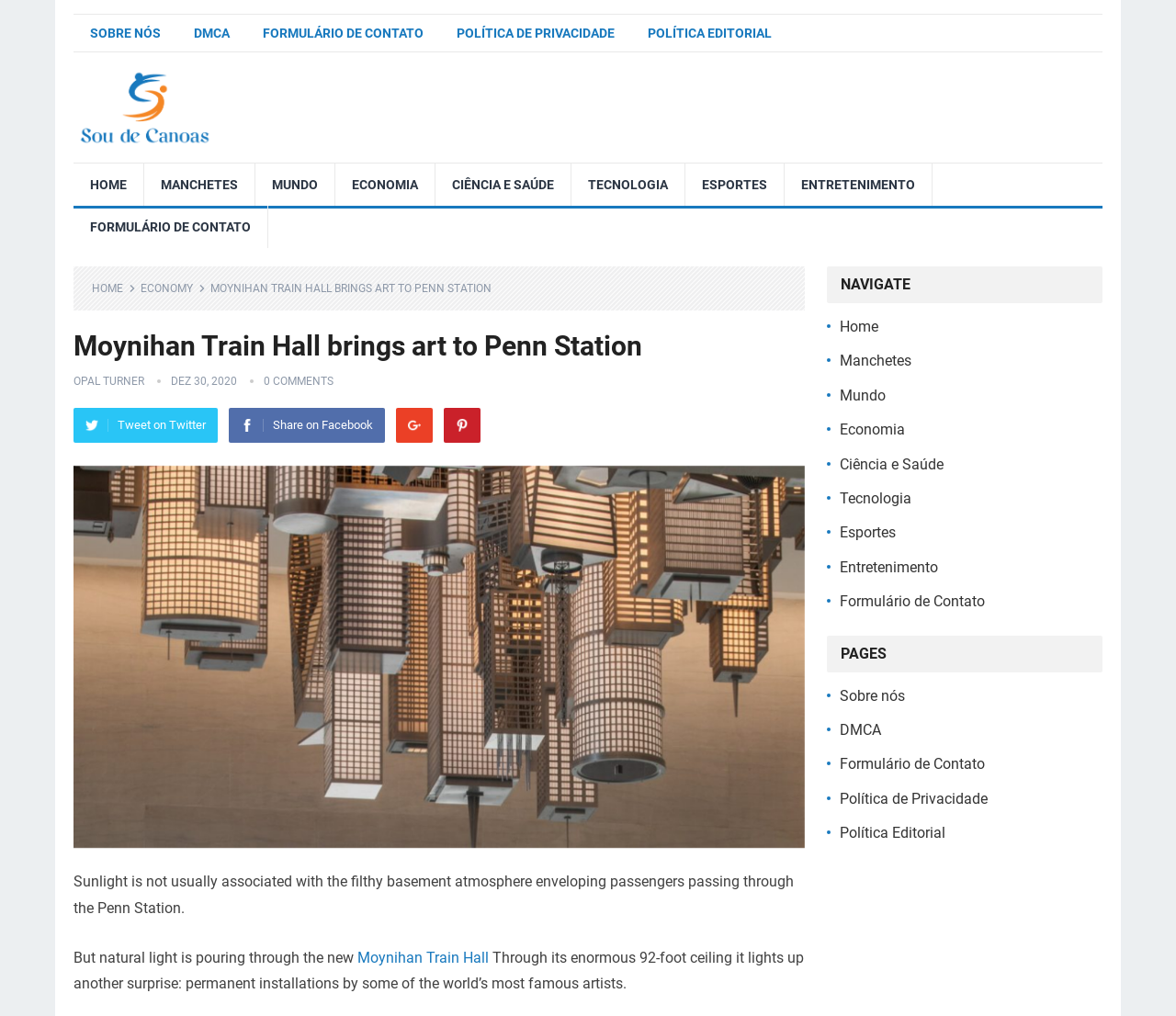Provide the bounding box coordinates of the HTML element described by the text: "Sobre nós".

[0.062, 0.015, 0.151, 0.05]